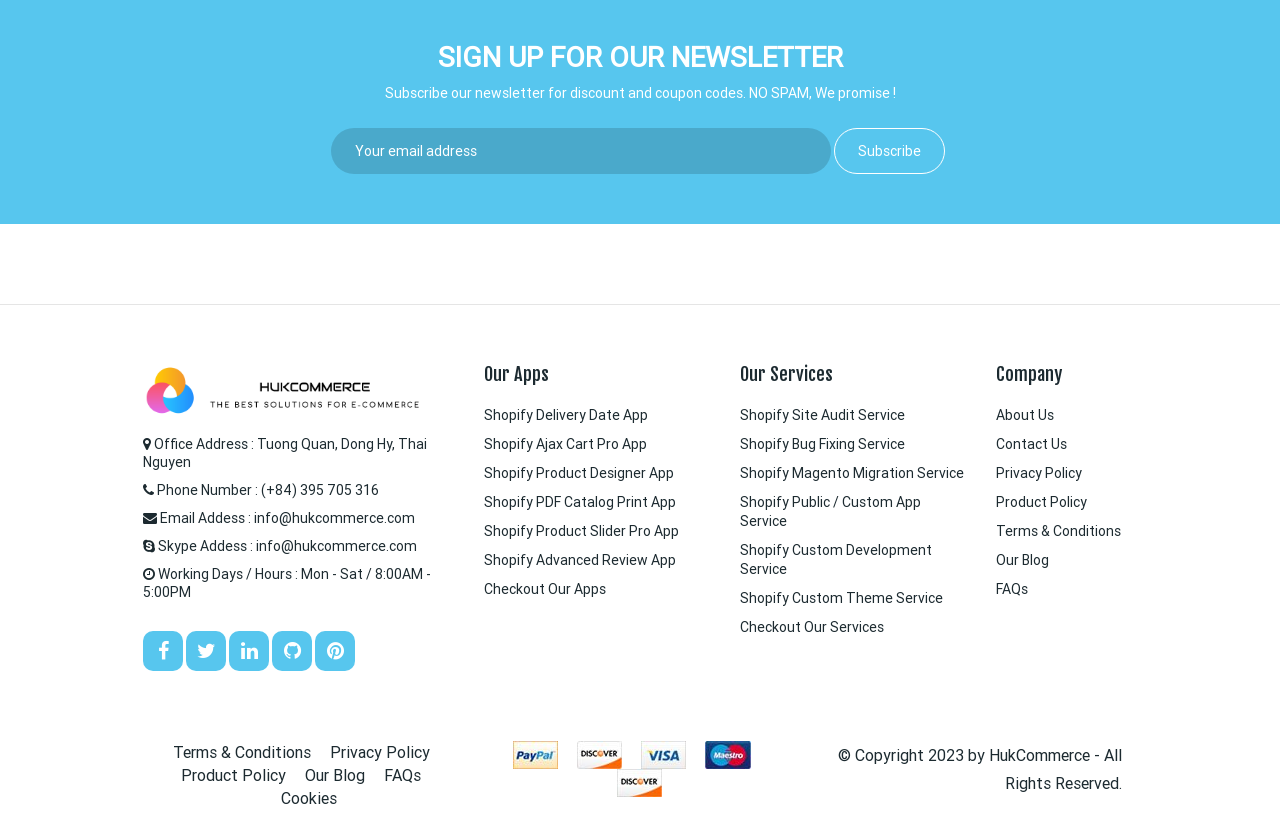What types of apps does the company offer? Using the information from the screenshot, answer with a single word or phrase.

Shopify apps